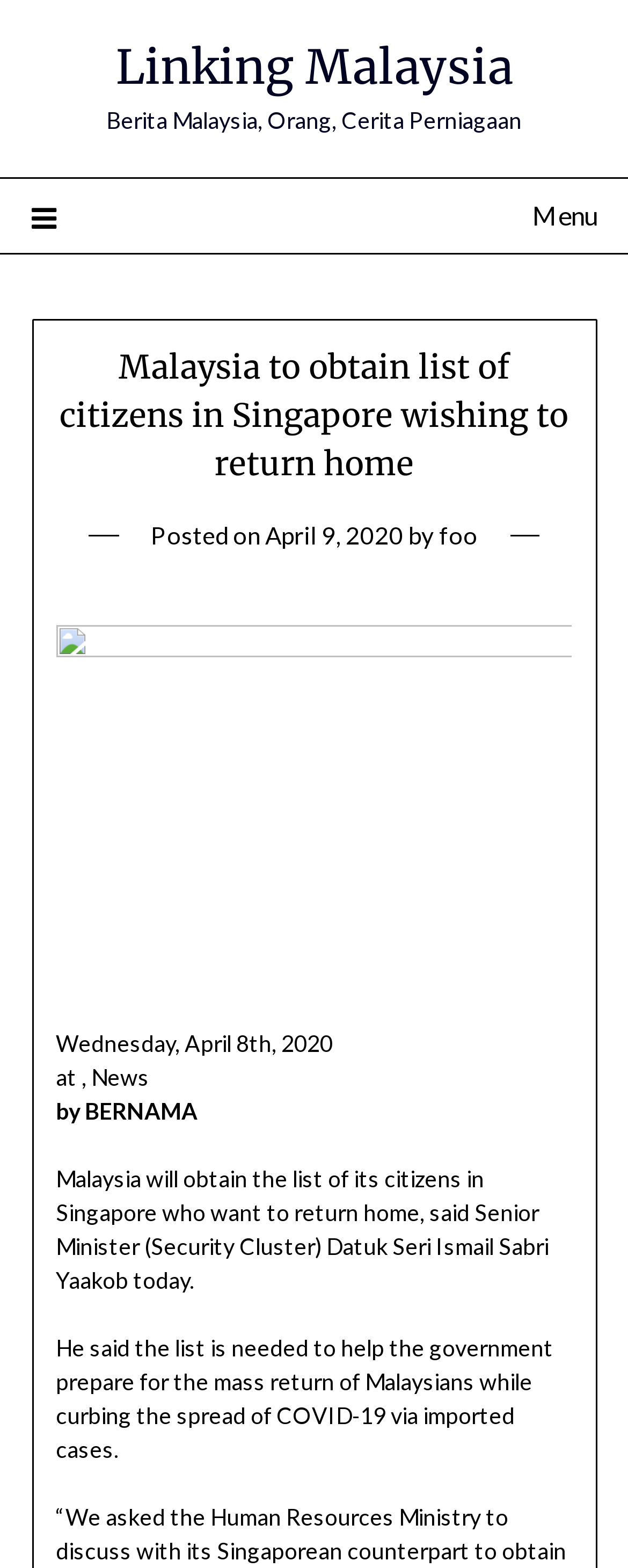Ascertain the bounding box coordinates for the UI element detailed here: "Linking Malaysia". The coordinates should be provided as [left, top, right, bottom] with each value being a float between 0 and 1.

[0.183, 0.024, 0.817, 0.062]